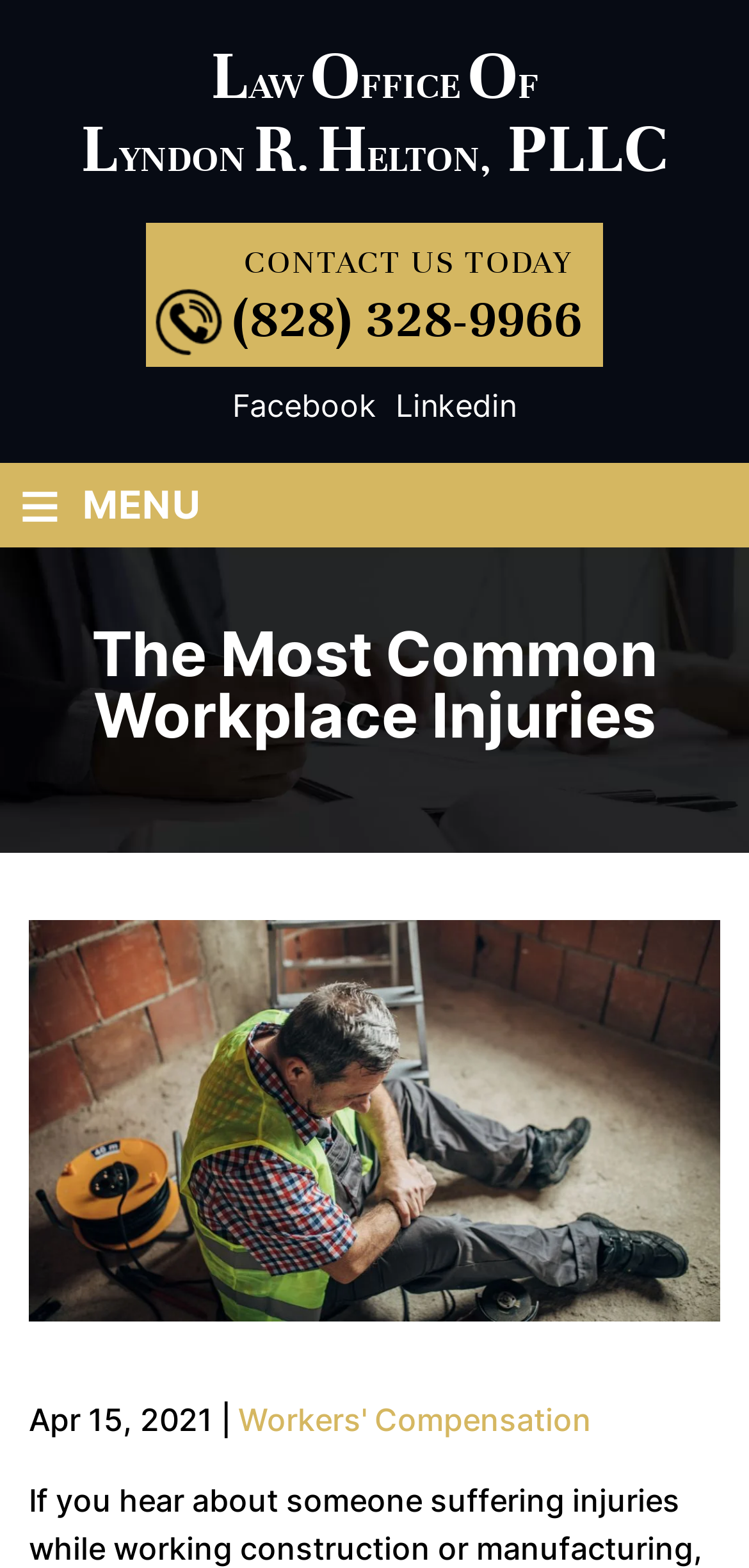What is the phone number to contact?
Kindly offer a comprehensive and detailed response to the question.

I found the answer by looking at the link element with the phone number '(828) 328-9966' which is located near the 'CONTACT US TODAY' text.